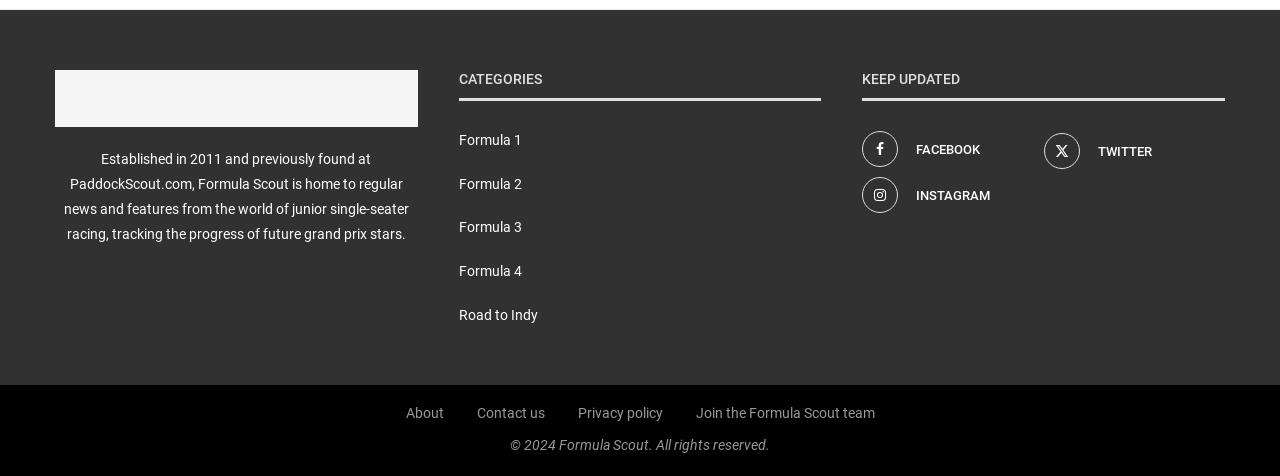Give a one-word or phrase response to the following question: What categories are available on this website?

Formula 1, Formula 2, etc.